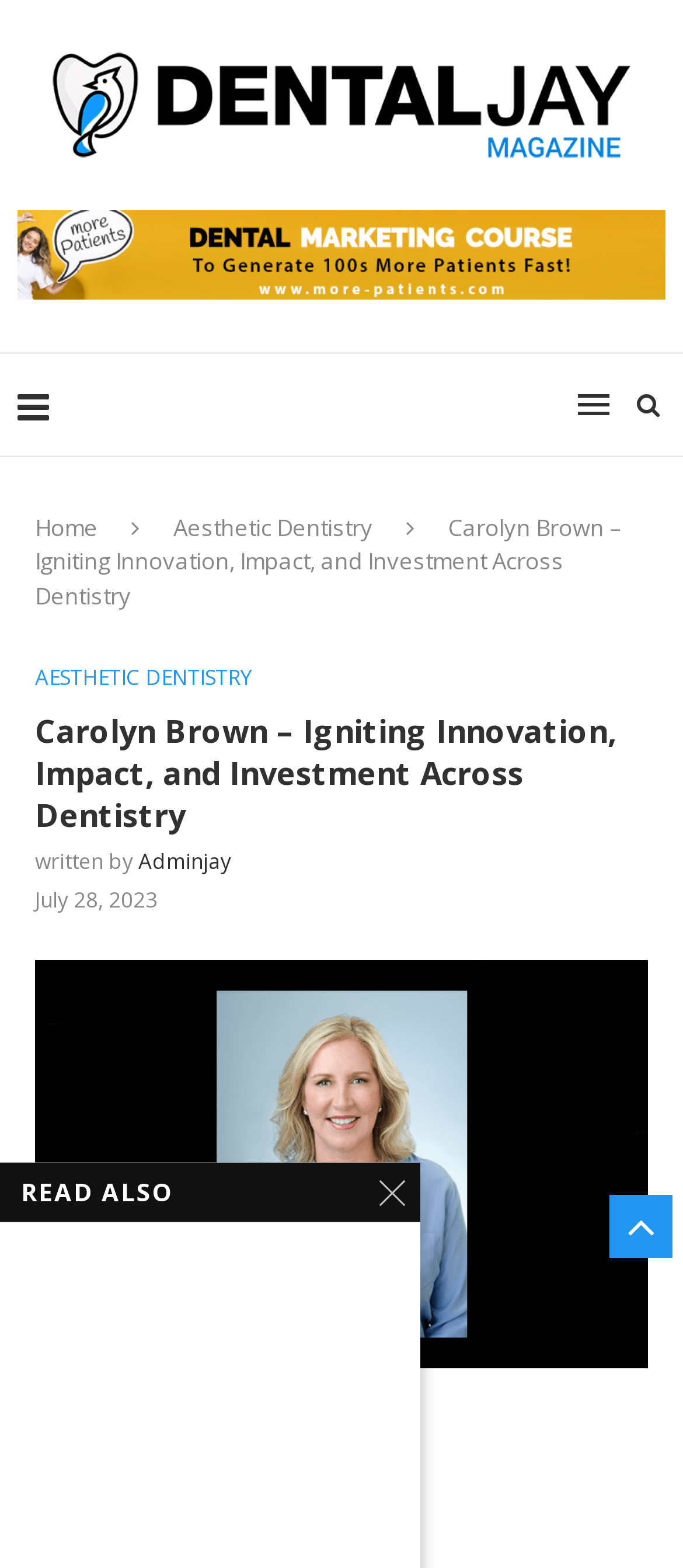For the given element description Aesthetic Dentistry, determine the bounding box coordinates of the UI element. The coordinates should follow the format (top-left x, top-left y, bottom-right x, bottom-right y) and be within the range of 0 to 1.

[0.254, 0.326, 0.546, 0.346]